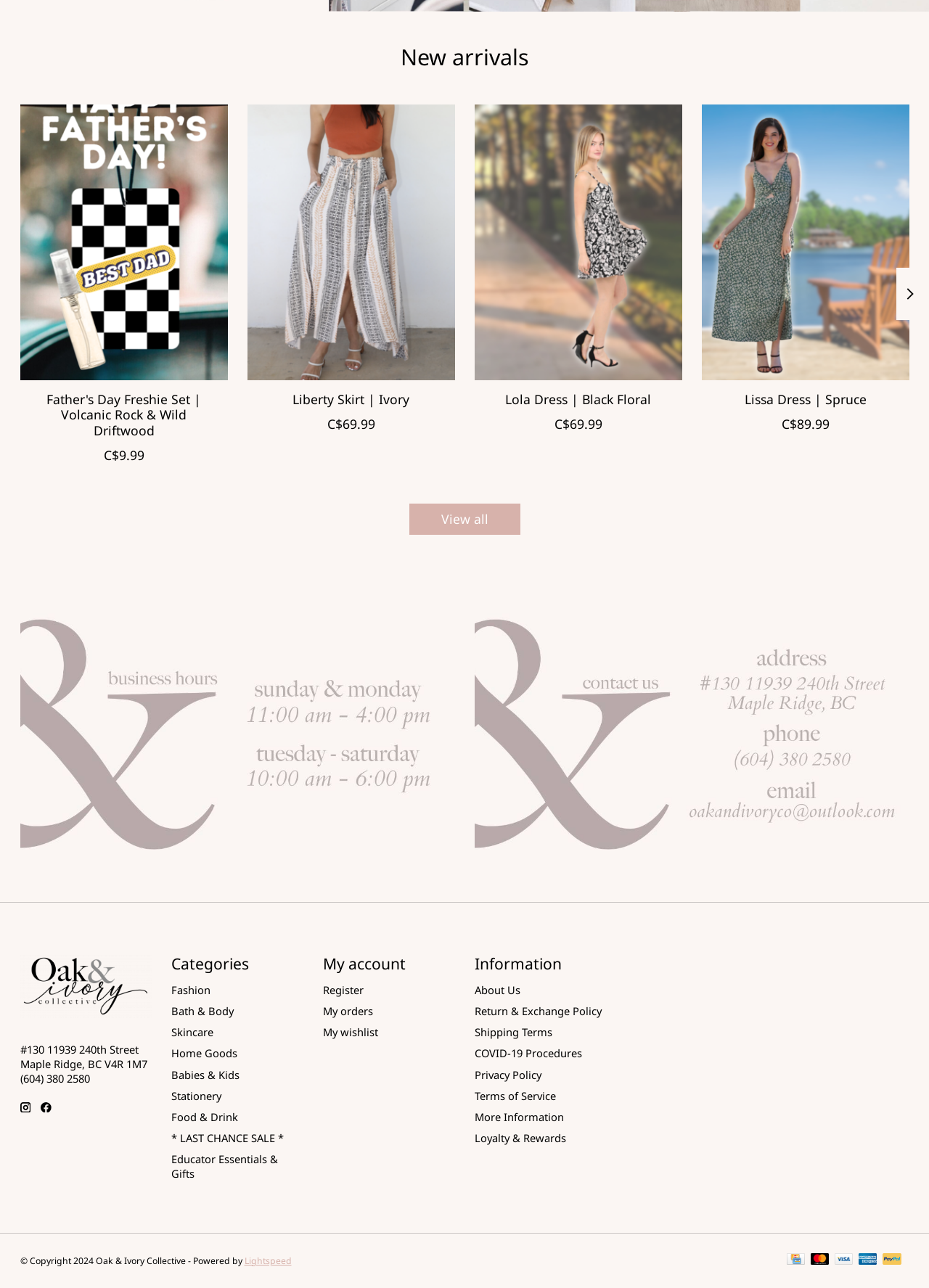Please predict the bounding box coordinates (top-left x, top-left y, bottom-right x, bottom-right y) for the UI element in the screenshot that fits the description: Terms of Service

[0.511, 0.845, 0.598, 0.856]